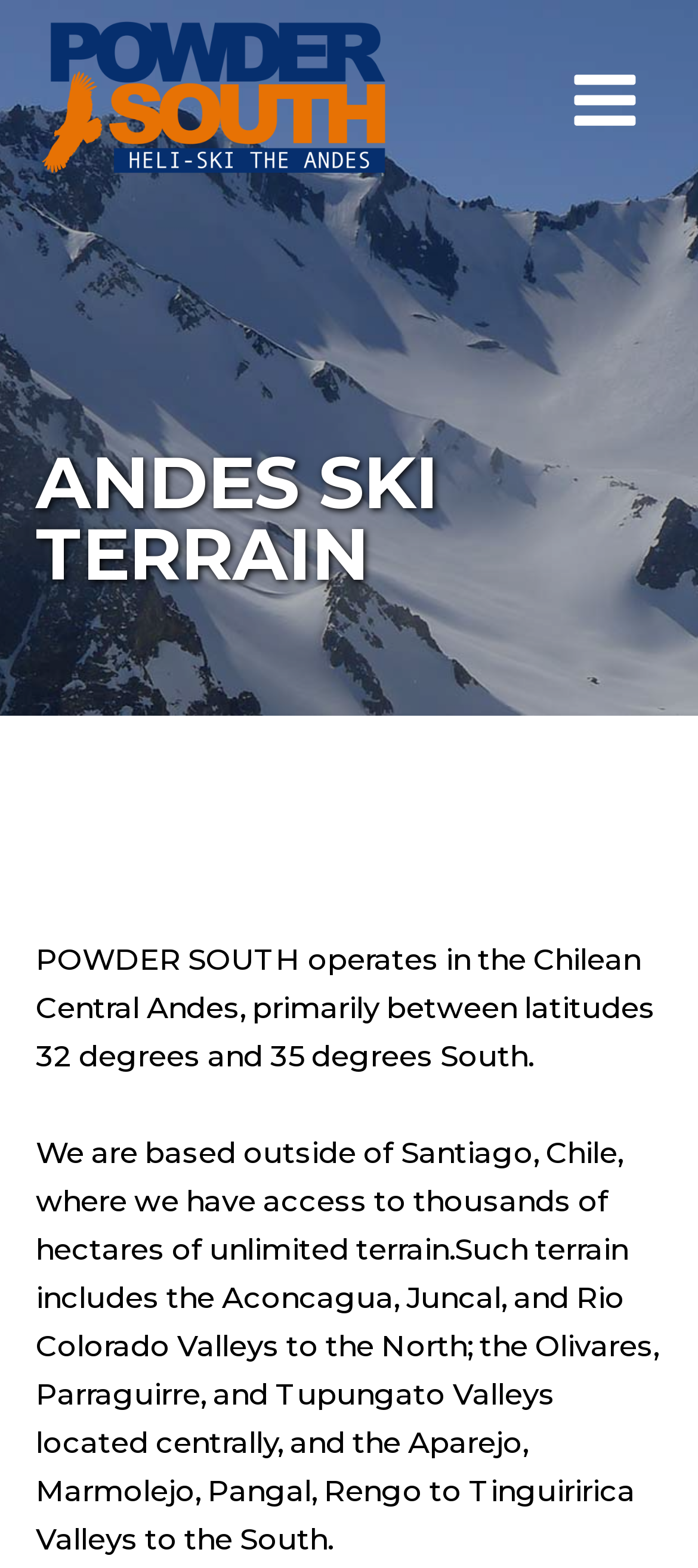Give an in-depth explanation of the webpage layout and content.

The webpage is about Andes Ski Terrain, specifically Powder South, a heli-skiing operation in the Chilean Central Andes. At the top left of the page, there is a logo of Powder South, which is an image with a link. To the right of the logo, there is a main menu button. 

Above the main content area, there is a large image of a mountain peak that spans the entire width of the page. On top of this image, there is a header section with a heading that reads "ANDES SKI TERRAIN" in a prominent position. Below the heading, there are three blocks of text that provide information about Powder South's operation. The first block of text is a brief introduction to the location of their operation, stating that they are based outside of Santiago, Chile, and have access to thousands of hectares of unlimited terrain. The second block of text describes the specific valleys they operate in, including the Aconcagua, Juncal, and Rio Colorado Valleys to the North, and others to the South.